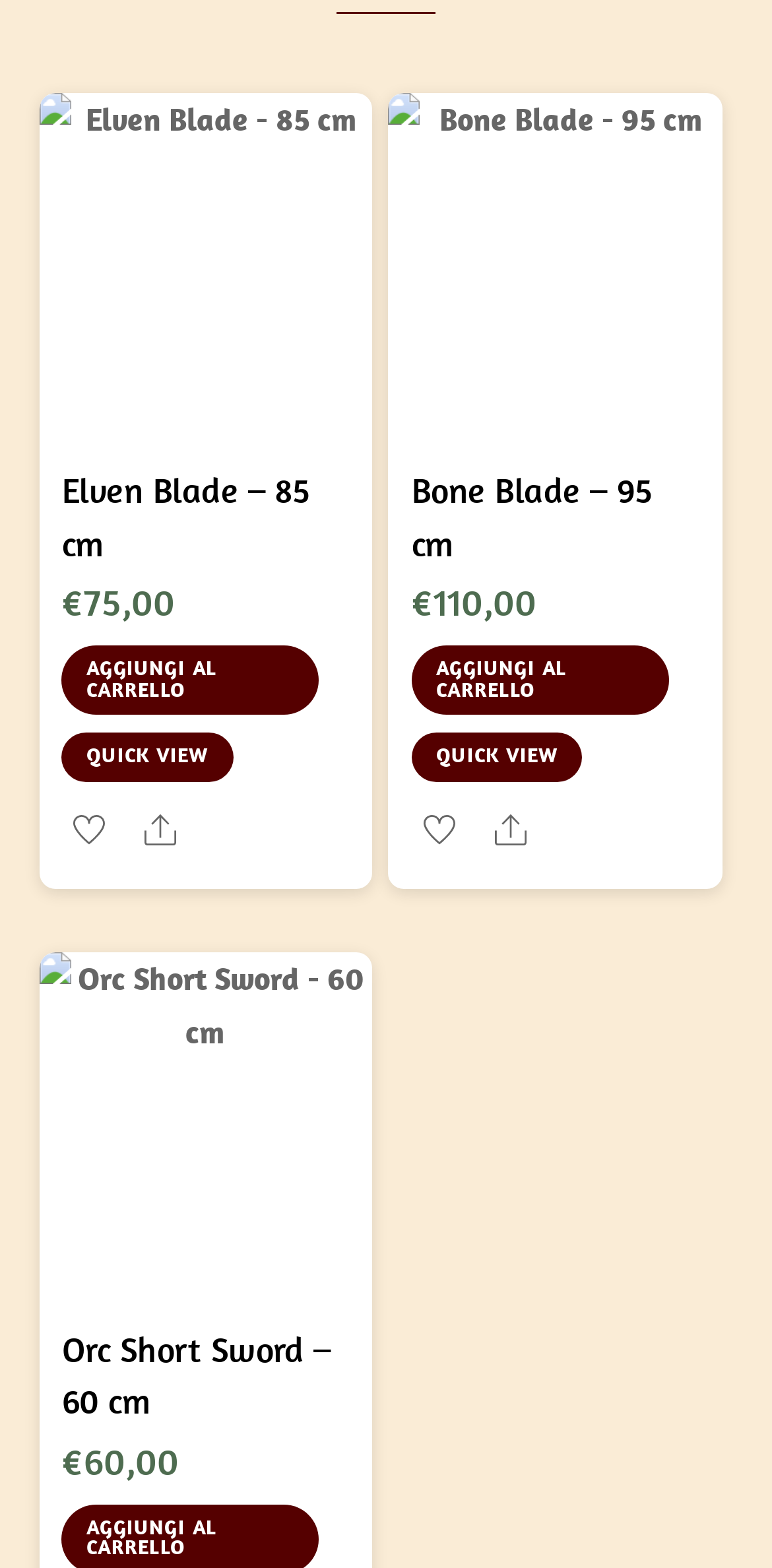Please provide the bounding box coordinates for the UI element as described: "Quick view". The coordinates must be four floats between 0 and 1, represented as [left, top, right, bottom].

[0.08, 0.467, 0.301, 0.498]